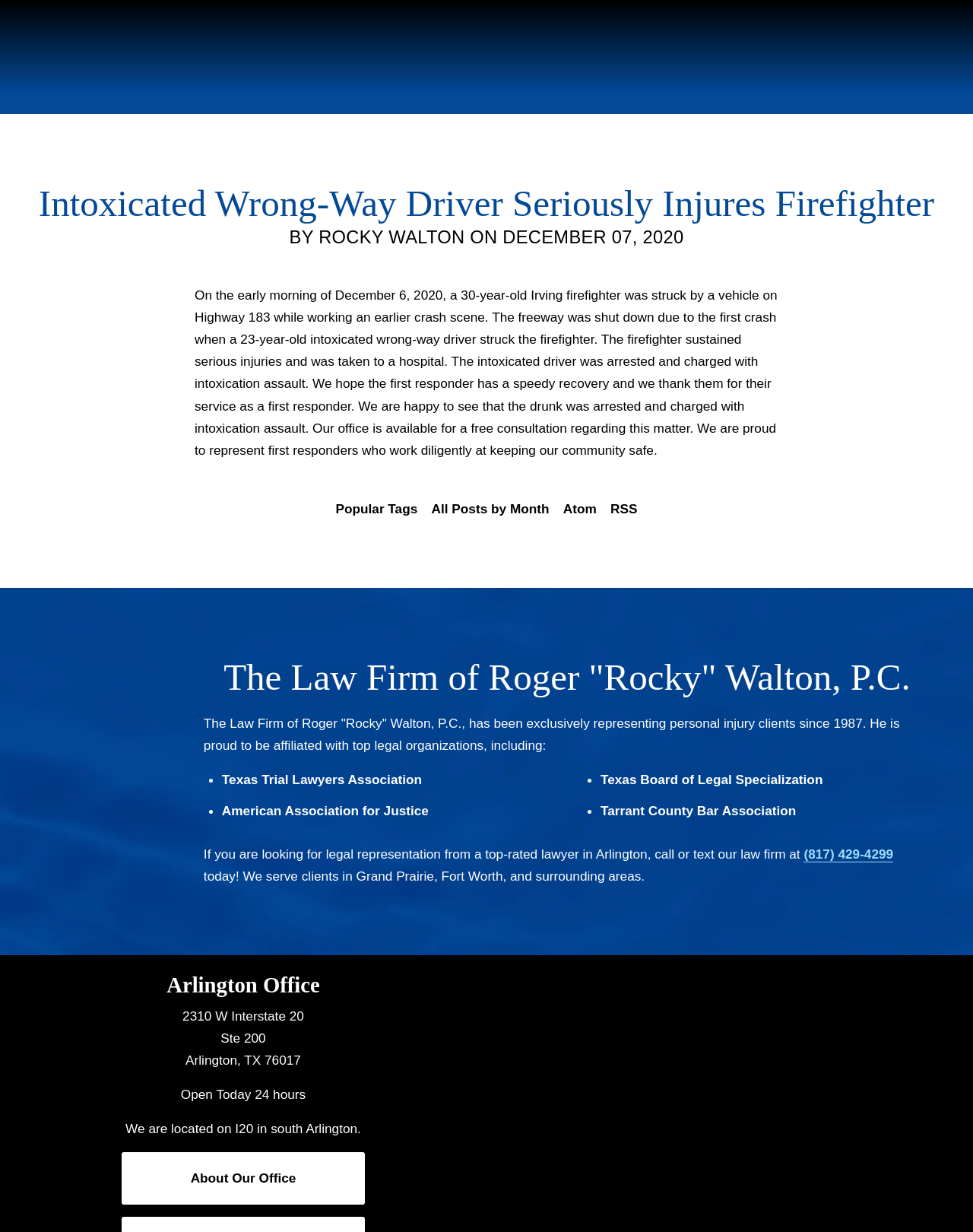Determine the bounding box coordinates of the region that needs to be clicked to achieve the task: "Check the 'Popular Tags'".

[0.338, 0.407, 0.436, 0.42]